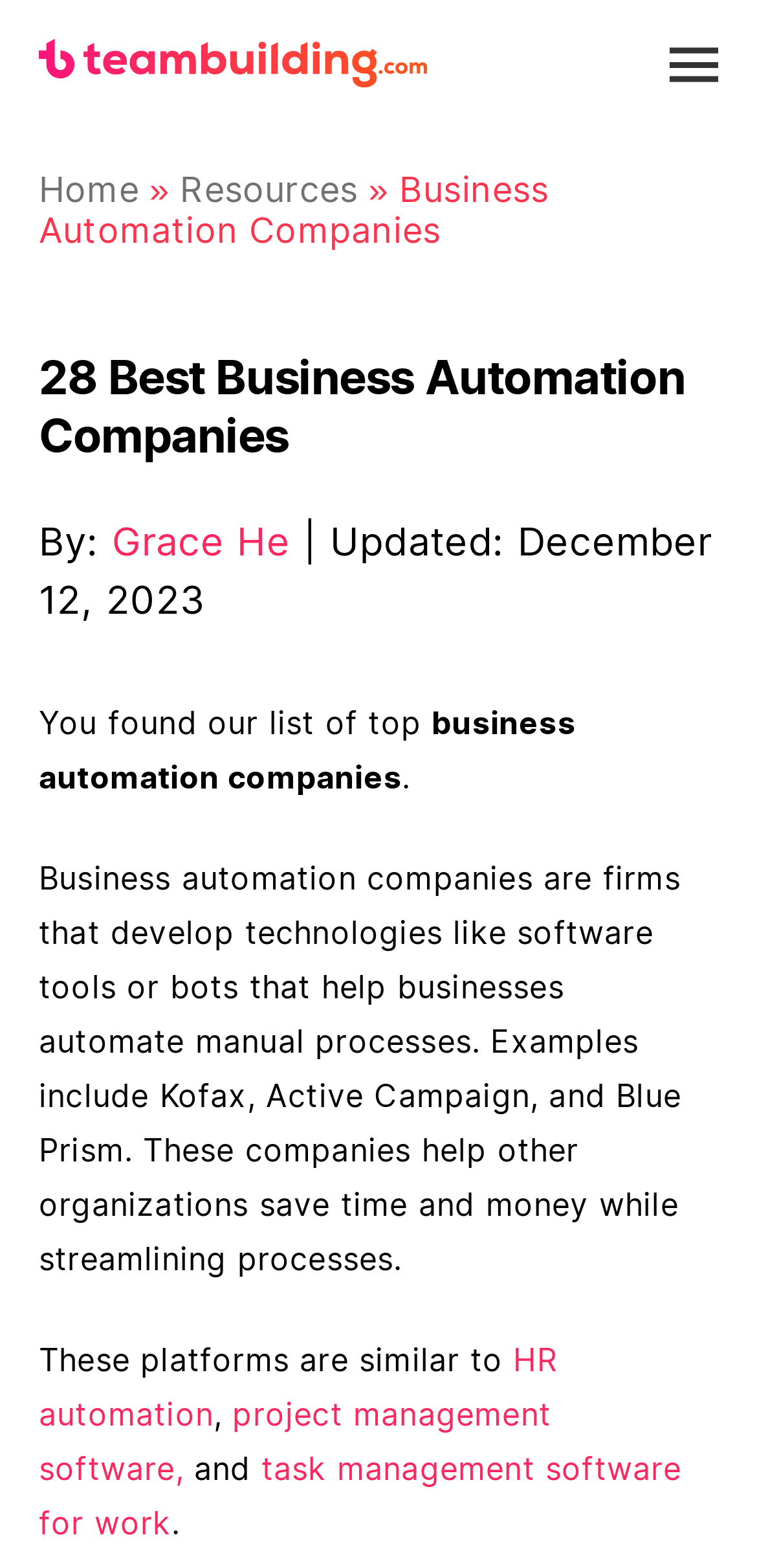Who wrote the article about business automation companies?
Provide a thorough and detailed answer to the question.

The author of the article about business automation companies is mentioned as Grace He, which is indicated by the 'By:' label followed by the author's name.